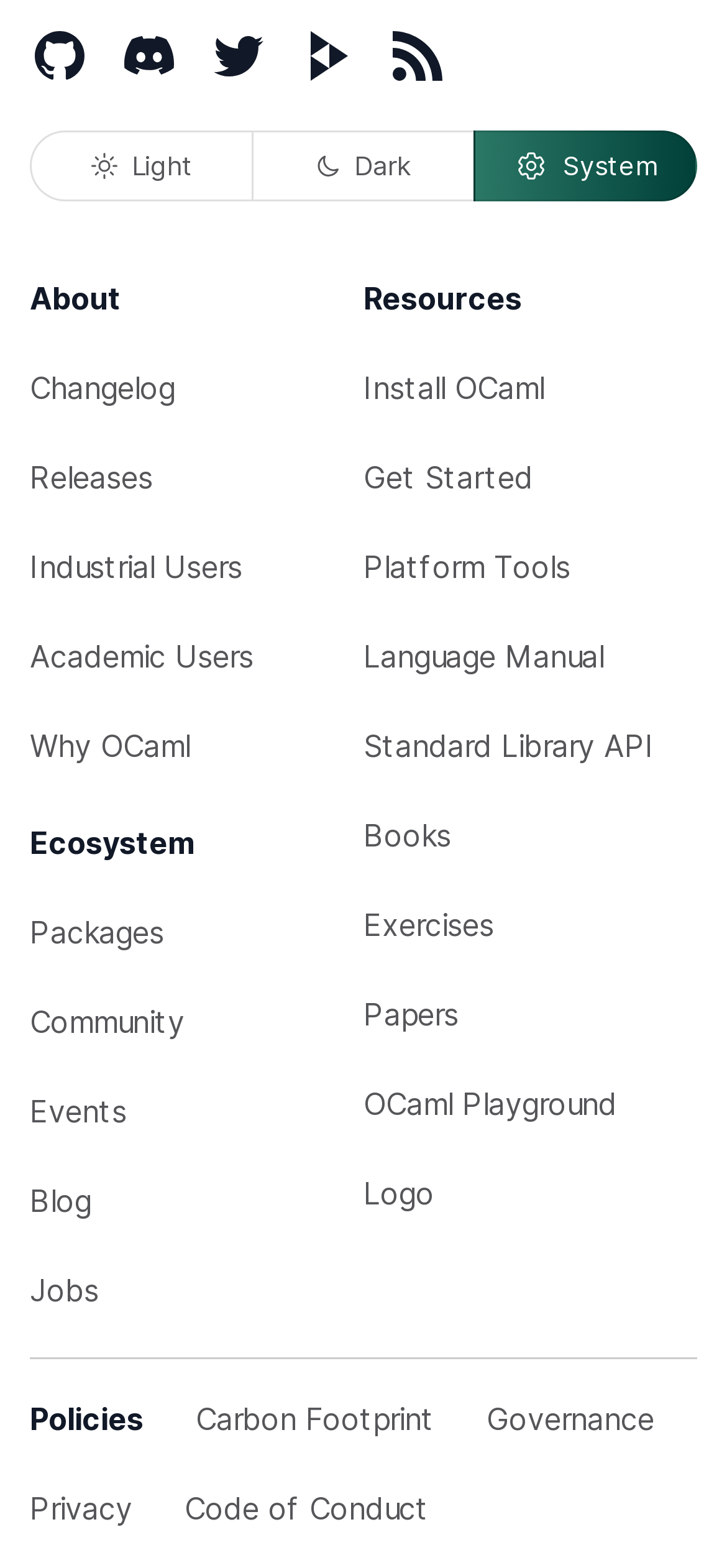Please identify the bounding box coordinates of the element's region that should be clicked to execute the following instruction: "Get started with OCaml". The bounding box coordinates must be four float numbers between 0 and 1, i.e., [left, top, right, bottom].

[0.5, 0.276, 0.959, 0.333]